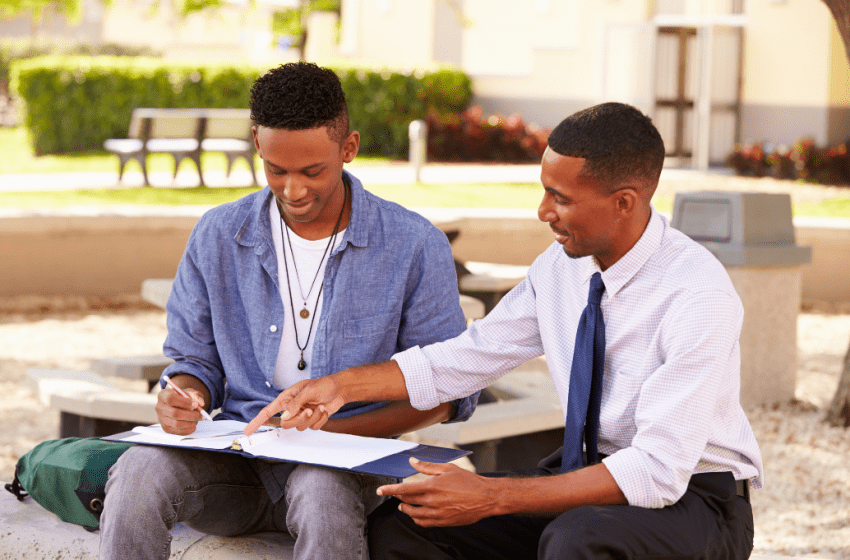Provide a thorough description of the contents of the image.

In the image, a young student and an adult mentor engage in a thoughtful conversation over a set of documents on a bench in a tranquil outdoor setting. The student, dressed in a casual blue shirt, appears focused as he writes in a notebook, while the mentor, elegantly attired in a white shirt and tie, points to specific sections in the materials. The relaxed environment features benches and lush greenery in the background, suggesting a peaceful atmosphere that encourages learning and reflection. This scene embodies the principles of culturally responsive education, showcasing the importance of mentorship and support in academic growth, as explored in the context of "Culturally Responsive Education: Reflection – Beyond the School Walls."